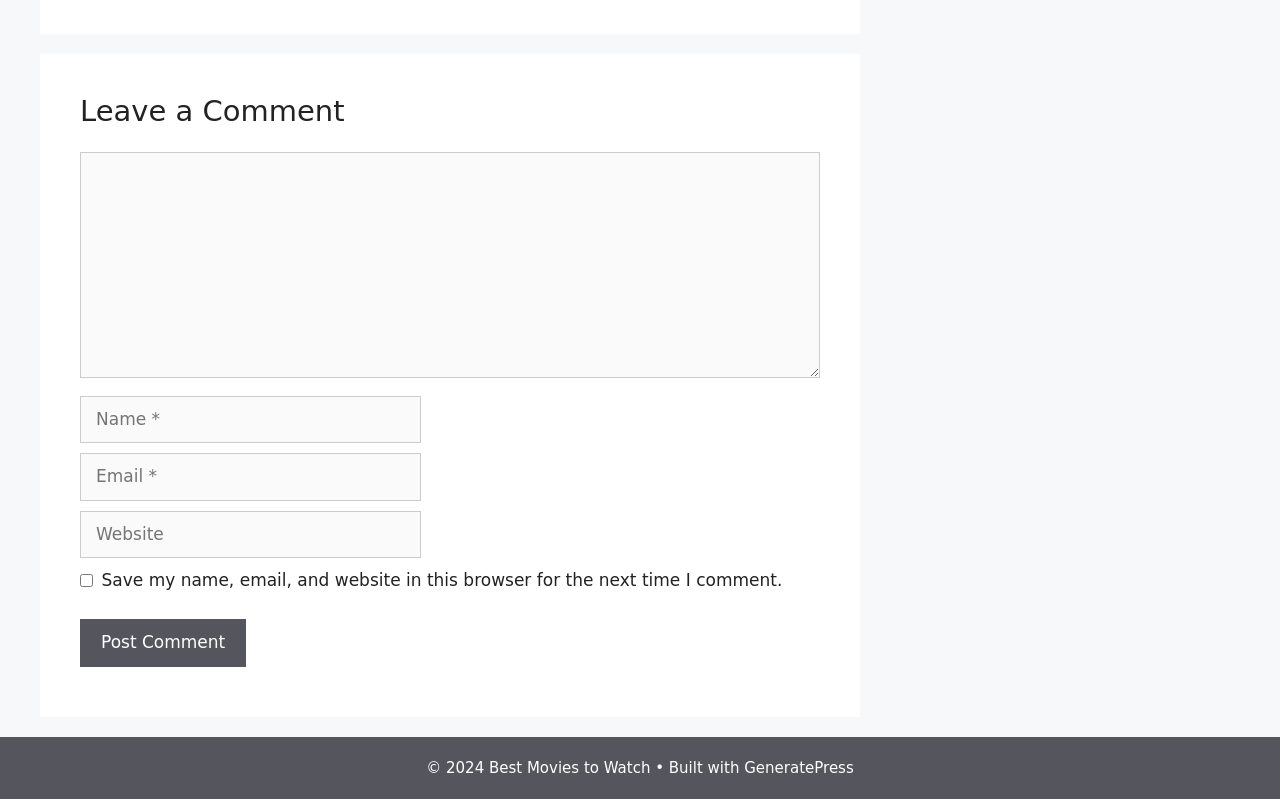Provide the bounding box coordinates in the format (top-left x, top-left y, bottom-right x, bottom-right y). All values are floating point numbers between 0 and 1. Determine the bounding box coordinate of the UI element described as: parent_node: Comment name="url" placeholder="Website"

[0.062, 0.639, 0.329, 0.699]